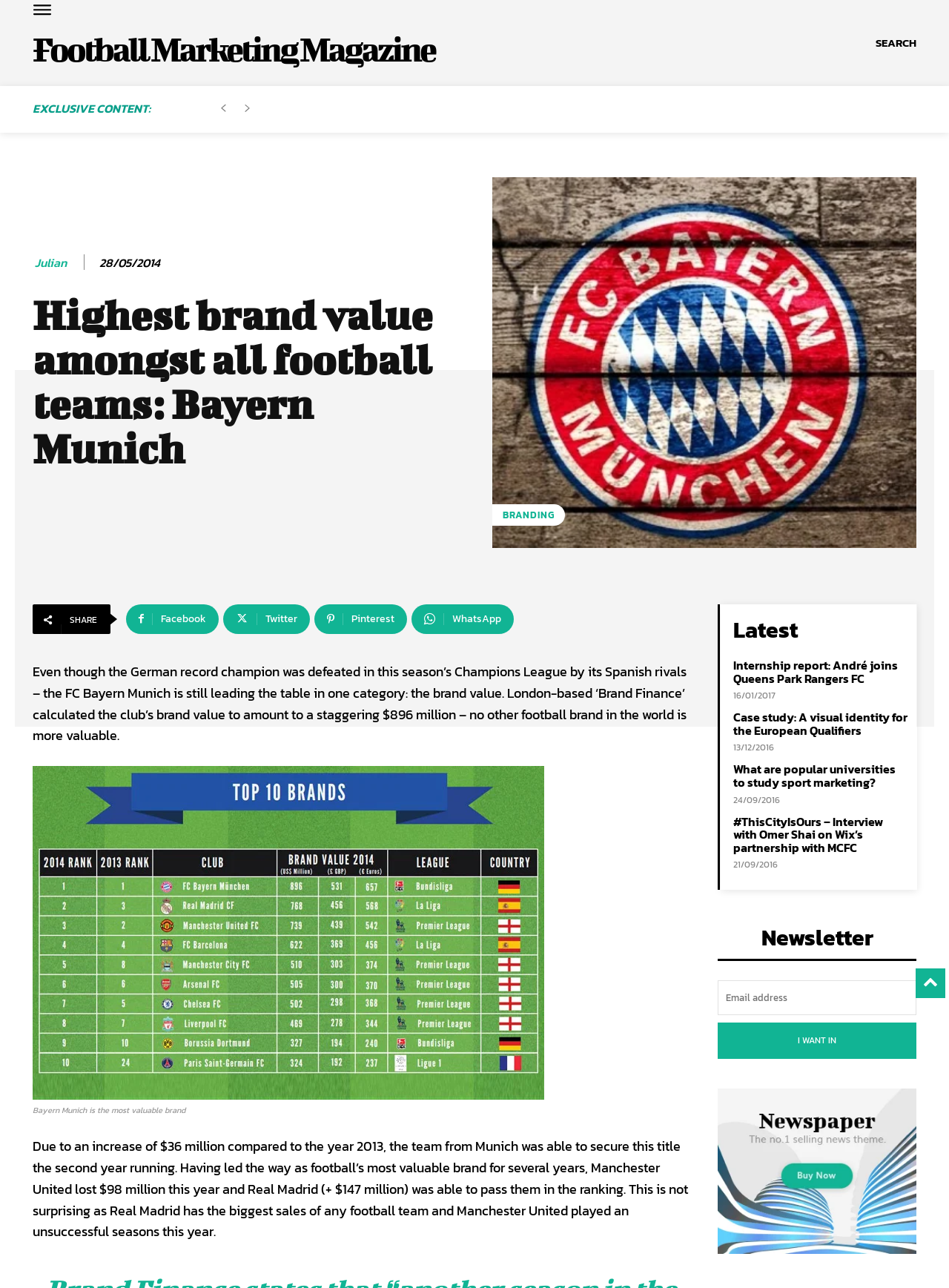Determine the bounding box coordinates of the region to click in order to accomplish the following instruction: "Subscribe to the newsletter". Provide the coordinates as four float numbers between 0 and 1, specifically [left, top, right, bottom].

[0.756, 0.794, 0.966, 0.822]